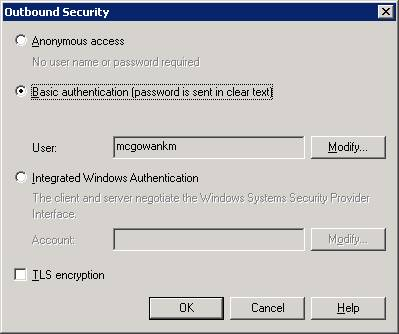Generate an elaborate caption for the image.

This image displays a dialog box titled "Outbound Security," which is typically encountered in email server settings focused on configuring authentication methods. The dialog presents options for user authentication, including the selection of "Anonymous access" with no credentials required, and "Basic authentication," which is highlighted as transmitting the password in clear text. There is an input field labeled "User" pre-filled with the username "mcgowankm," along with a "Modify..." button for potential changes. Below this, the option for "Integrated Windows Authentication" allows for client-server negotiation of security credentials. The screen also features buttons for "OK," "Cancel," and "Help," providing users with the ability to finalize their selections or seek additional guidance. The layout of the dialog is straightforward, catering to administrators configuring SMTP connector settings.